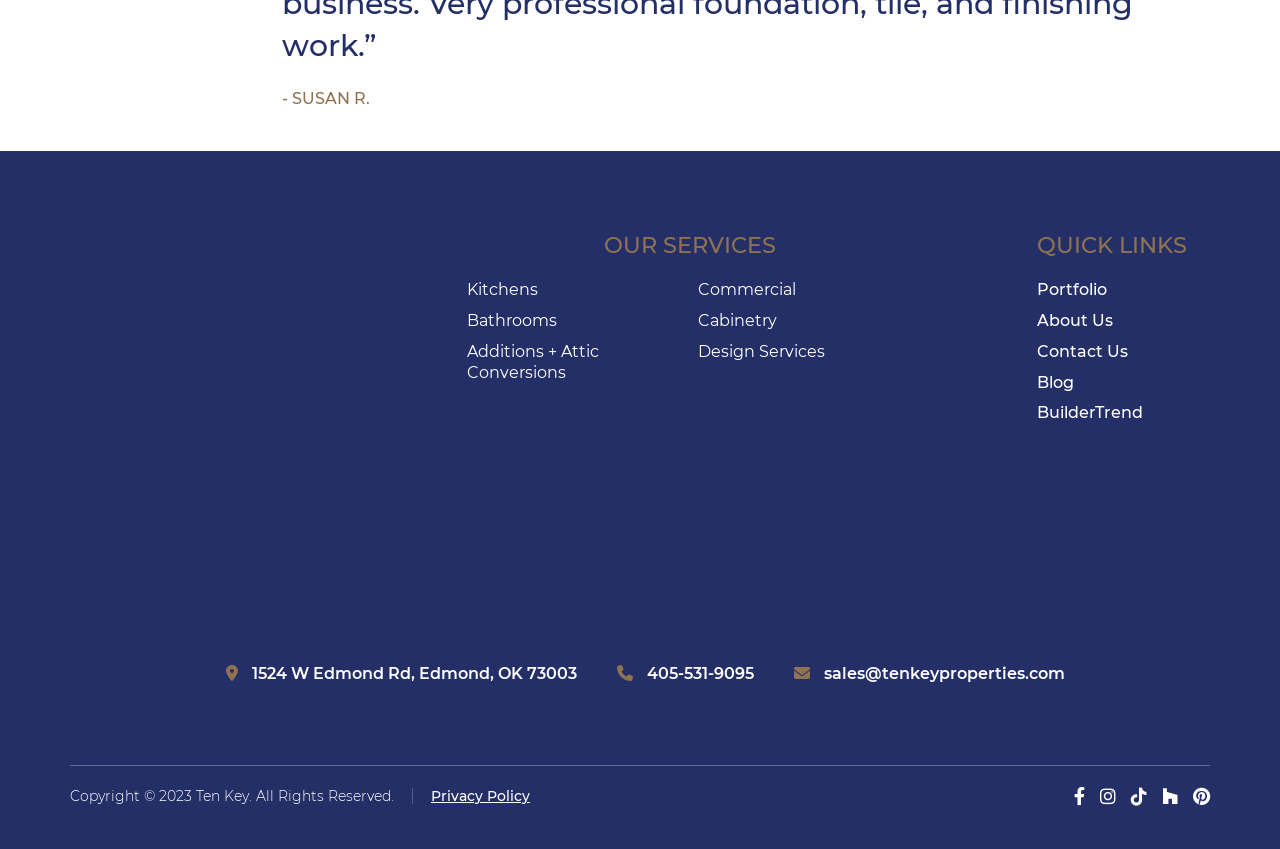What is the address of the company?
Using the details from the image, give an elaborate explanation to answer the question.

The address of the company is obtained from the link ' 1524 W Edmond Rd, Edmond, OK 73003', which suggests that the company is located at this address.